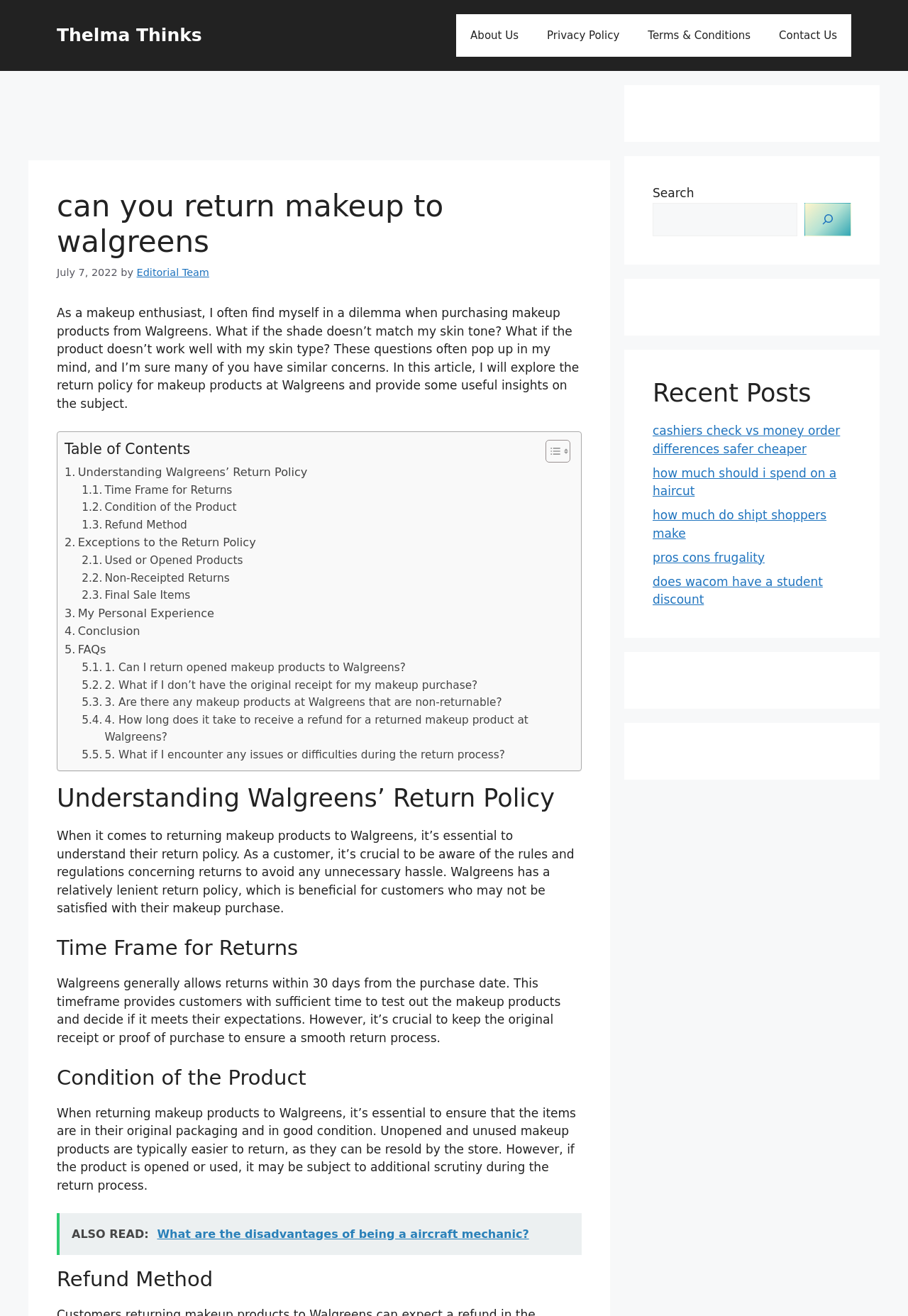Identify the bounding box coordinates for the UI element described as: "Conclusion".

[0.071, 0.416, 0.154, 0.43]